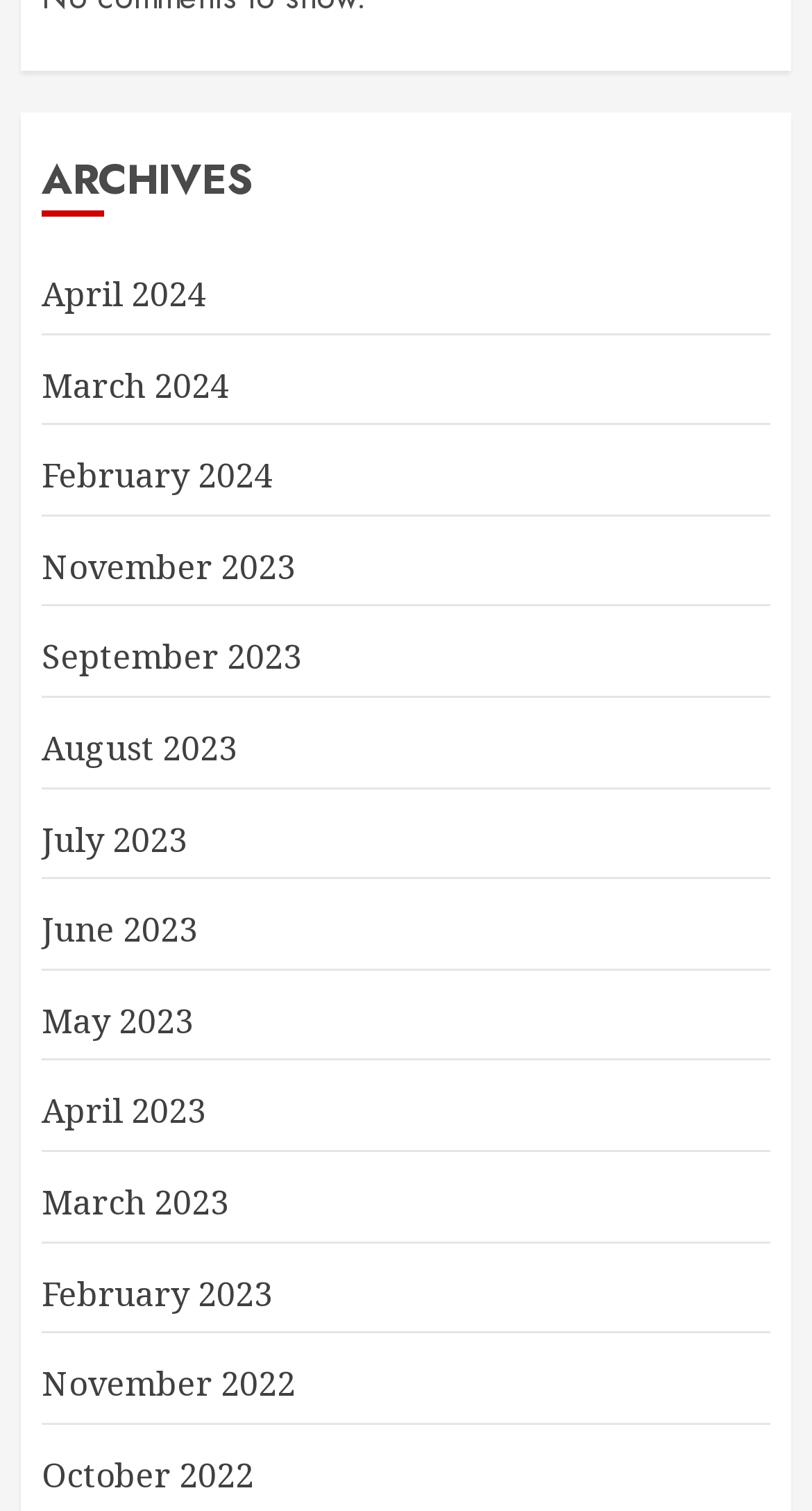Determine the coordinates of the bounding box that should be clicked to complete the instruction: "access archives for November 2022". The coordinates should be represented by four float numbers between 0 and 1: [left, top, right, bottom].

[0.051, 0.901, 0.364, 0.932]